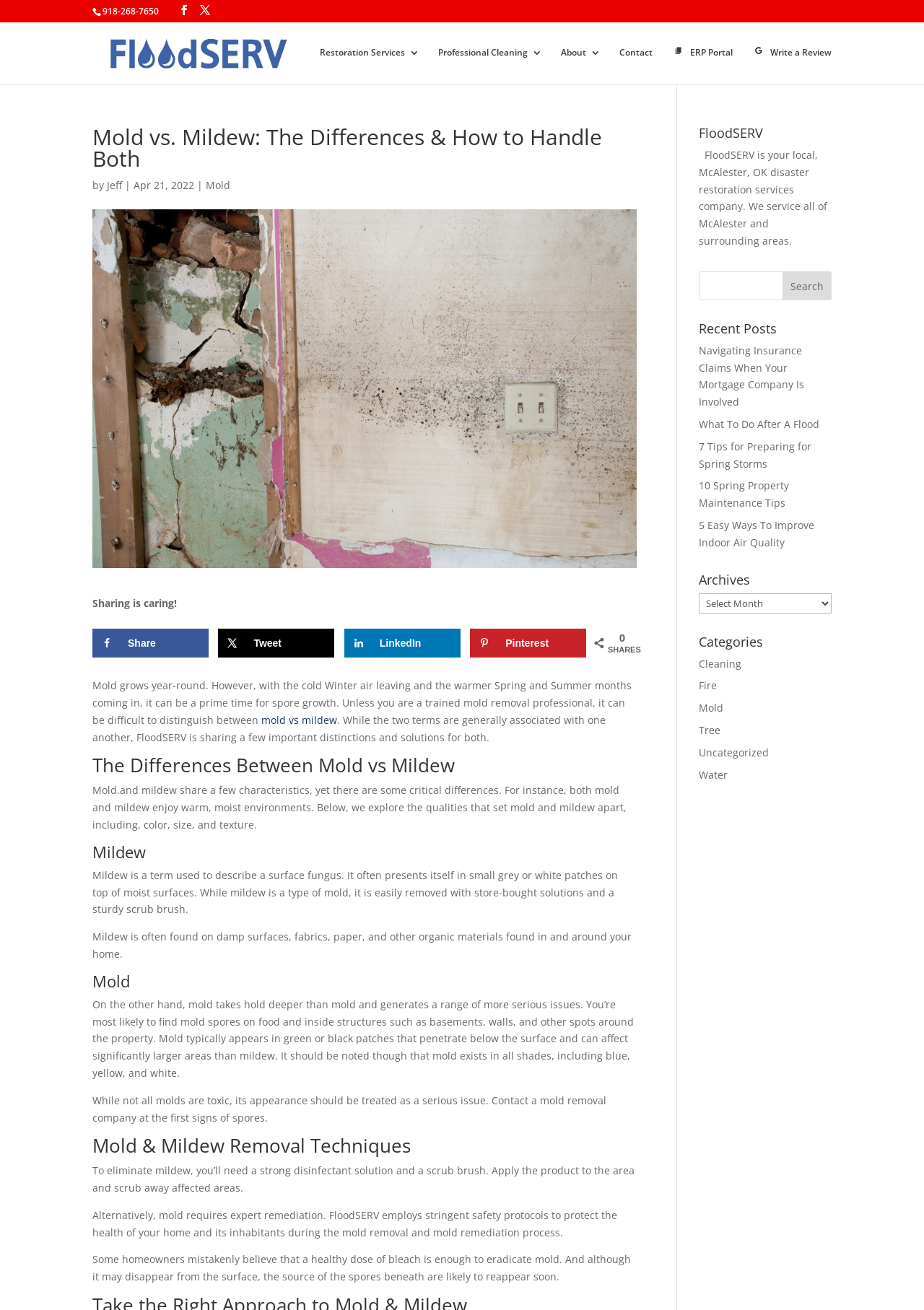What is the topic of the article?
Based on the visual content, answer with a single word or a brief phrase.

Mold vs Mildew